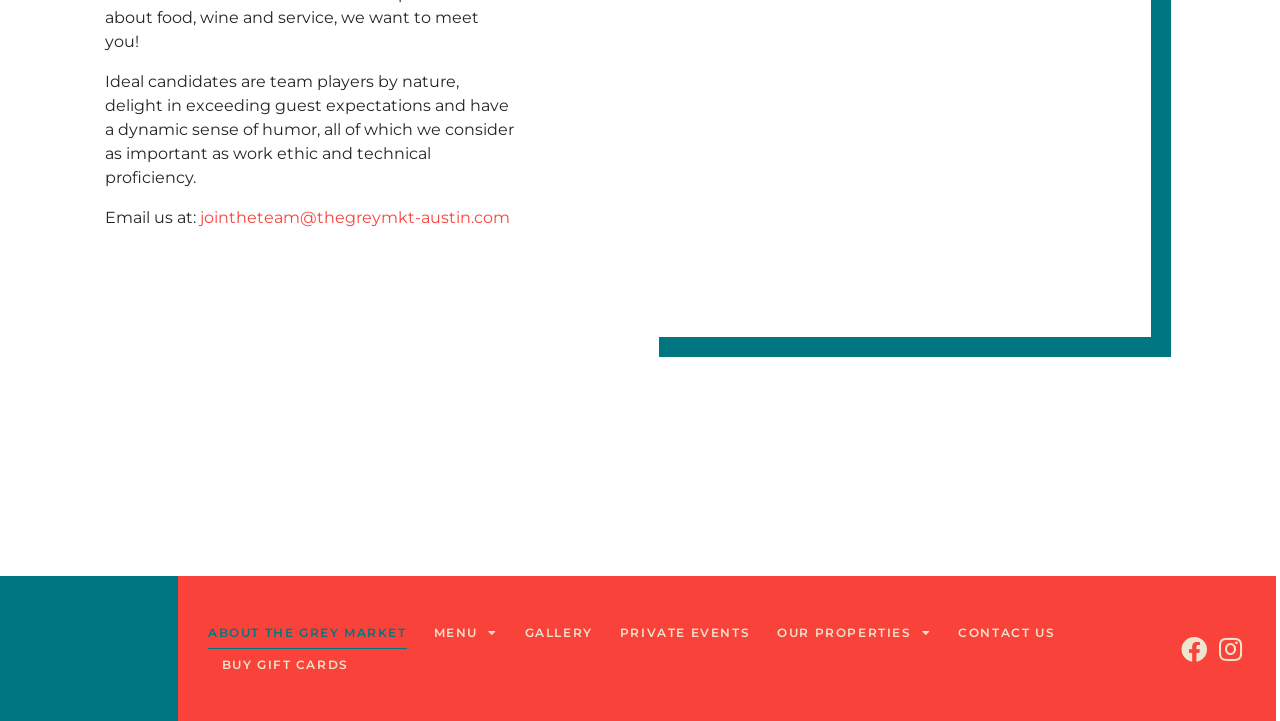Please determine the bounding box coordinates of the element's region to click in order to carry out the following instruction: "Email the team". The coordinates should be four float numbers between 0 and 1, i.e., [left, top, right, bottom].

[0.156, 0.289, 0.398, 0.315]